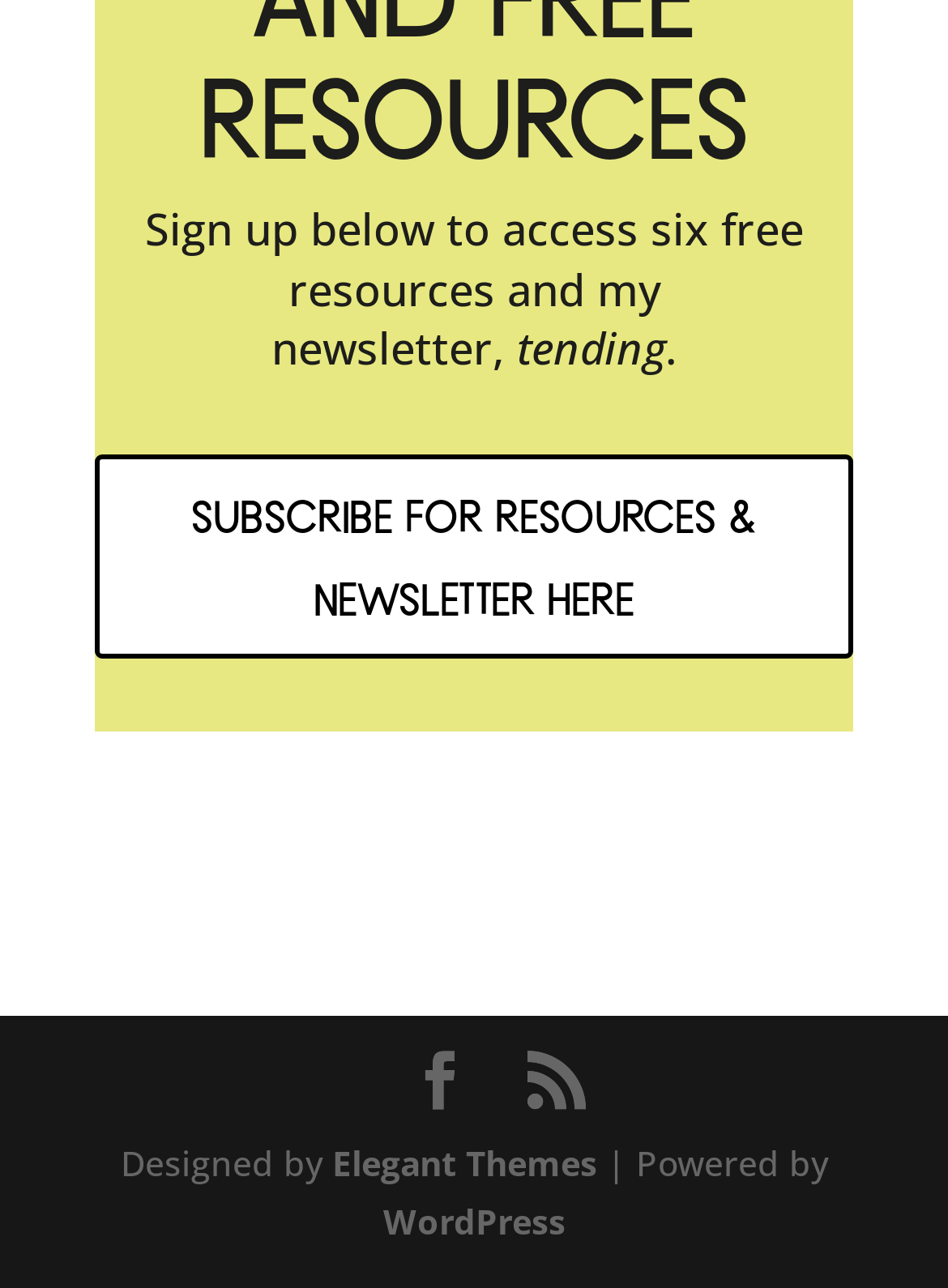How many sections are there in the main content area?
Please answer the question with a single word or phrase, referencing the image.

1